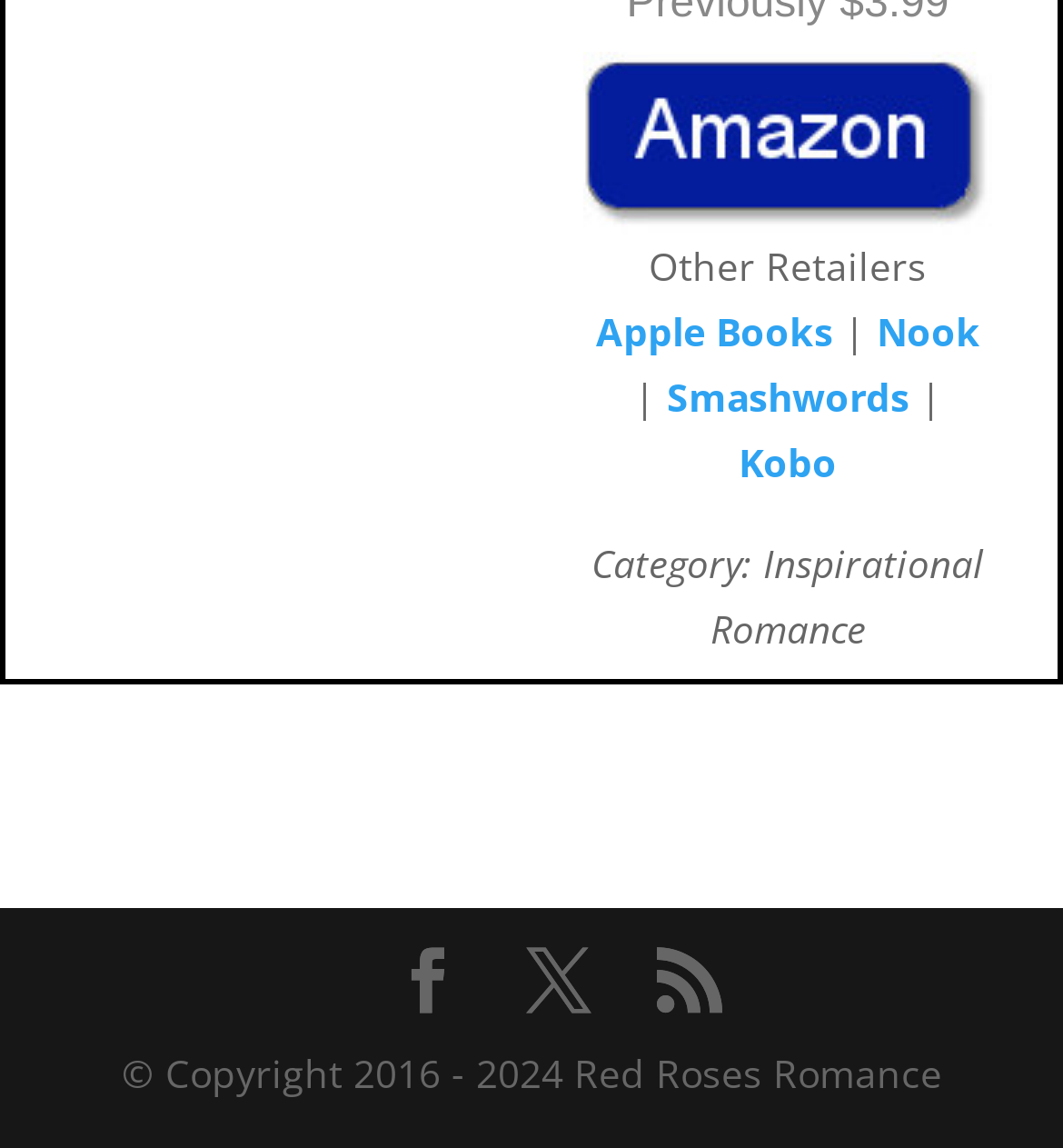How many other retailers are listed besides Apple Books? Observe the screenshot and provide a one-word or short phrase answer.

3